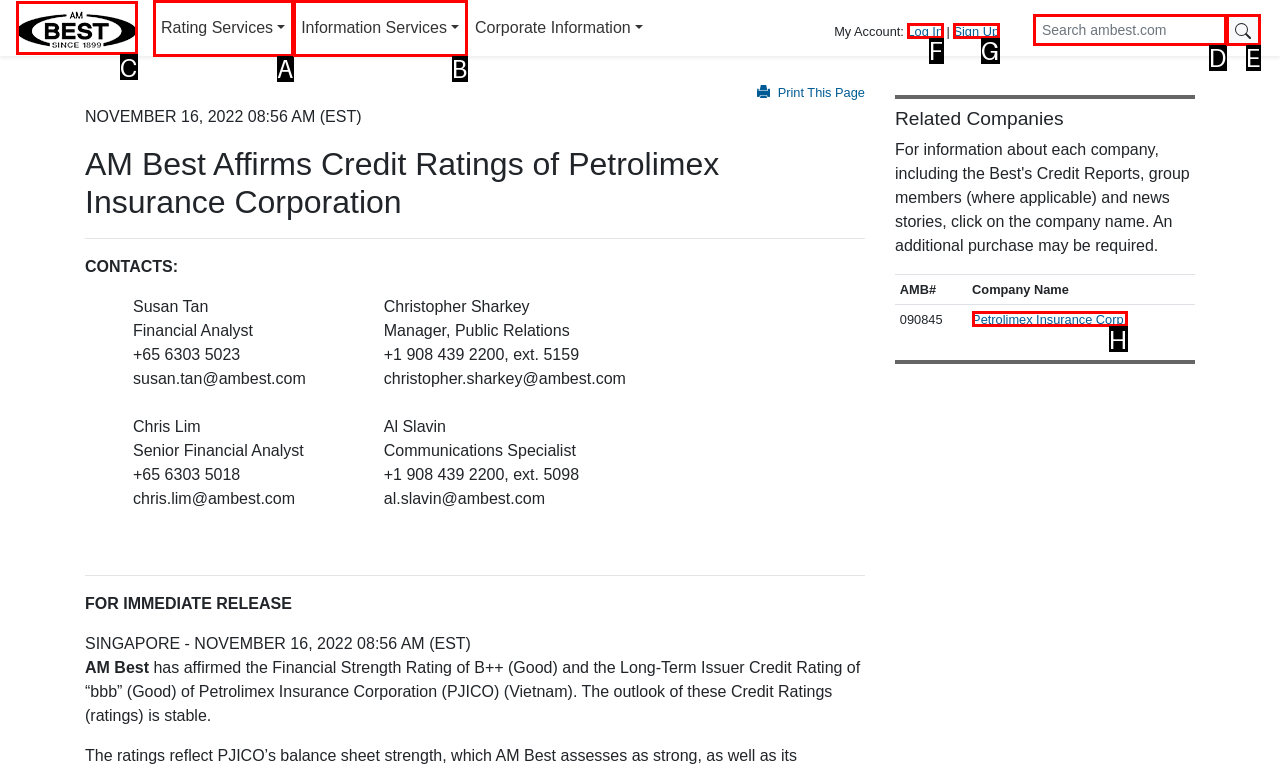Match the following description to a UI element: Crystals and the Chakras
Provide the letter of the matching option directly.

None